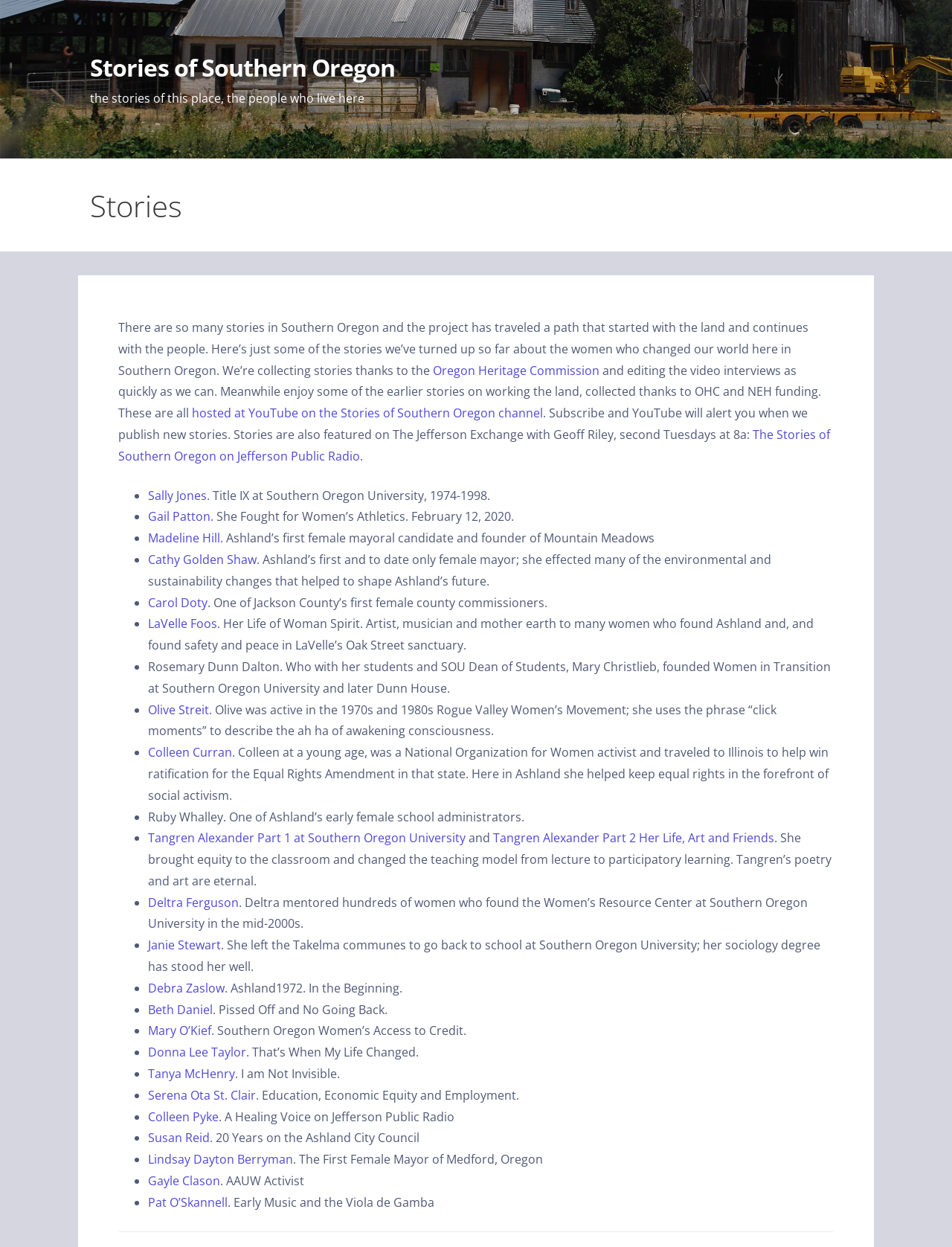Provide a brief response in the form of a single word or phrase:
What is the name of the university mentioned on the webpage?

Southern Oregon University